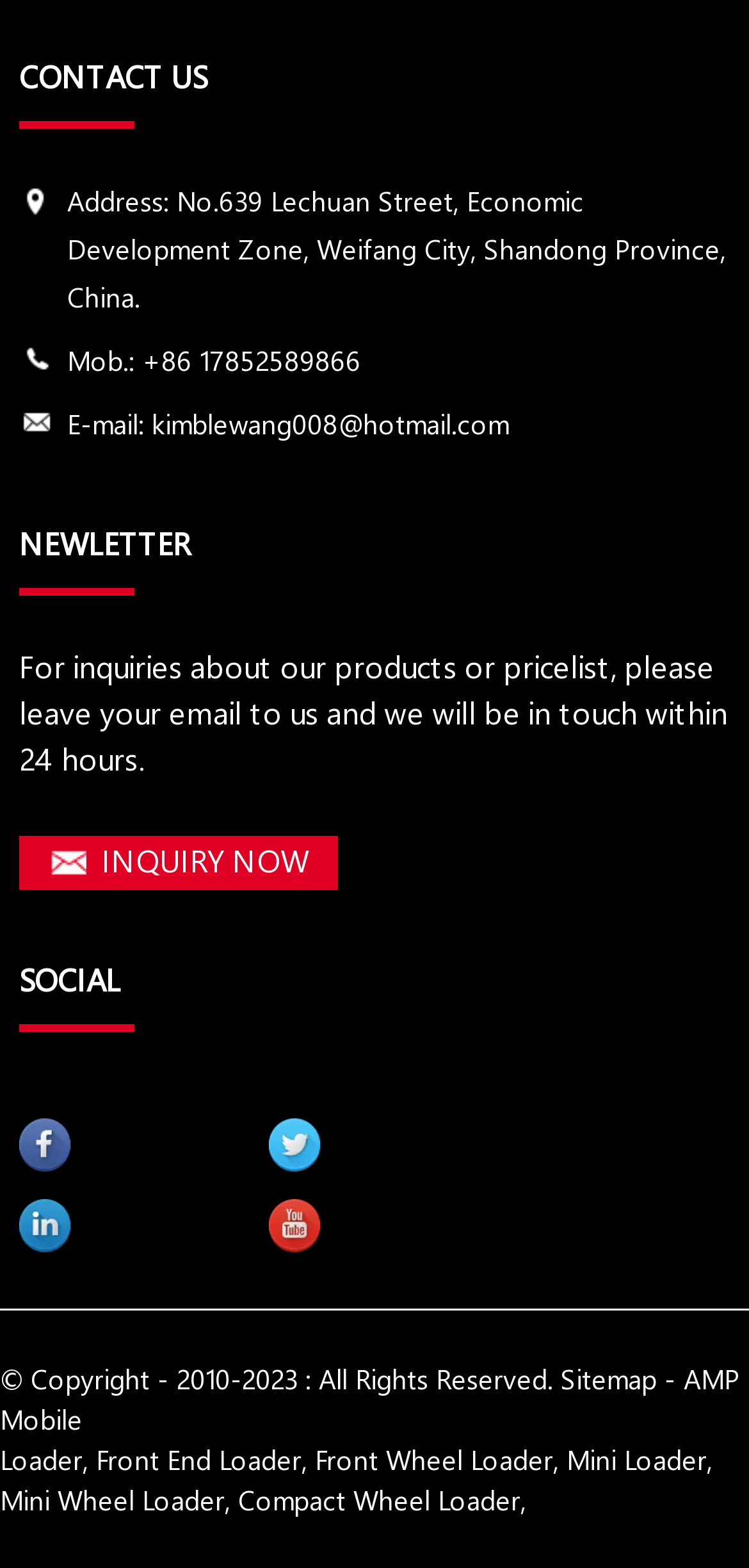Determine the bounding box coordinates of the clickable element necessary to fulfill the instruction: "Click on Medicaid". Provide the coordinates as four float numbers within the 0 to 1 range, i.e., [left, top, right, bottom].

None